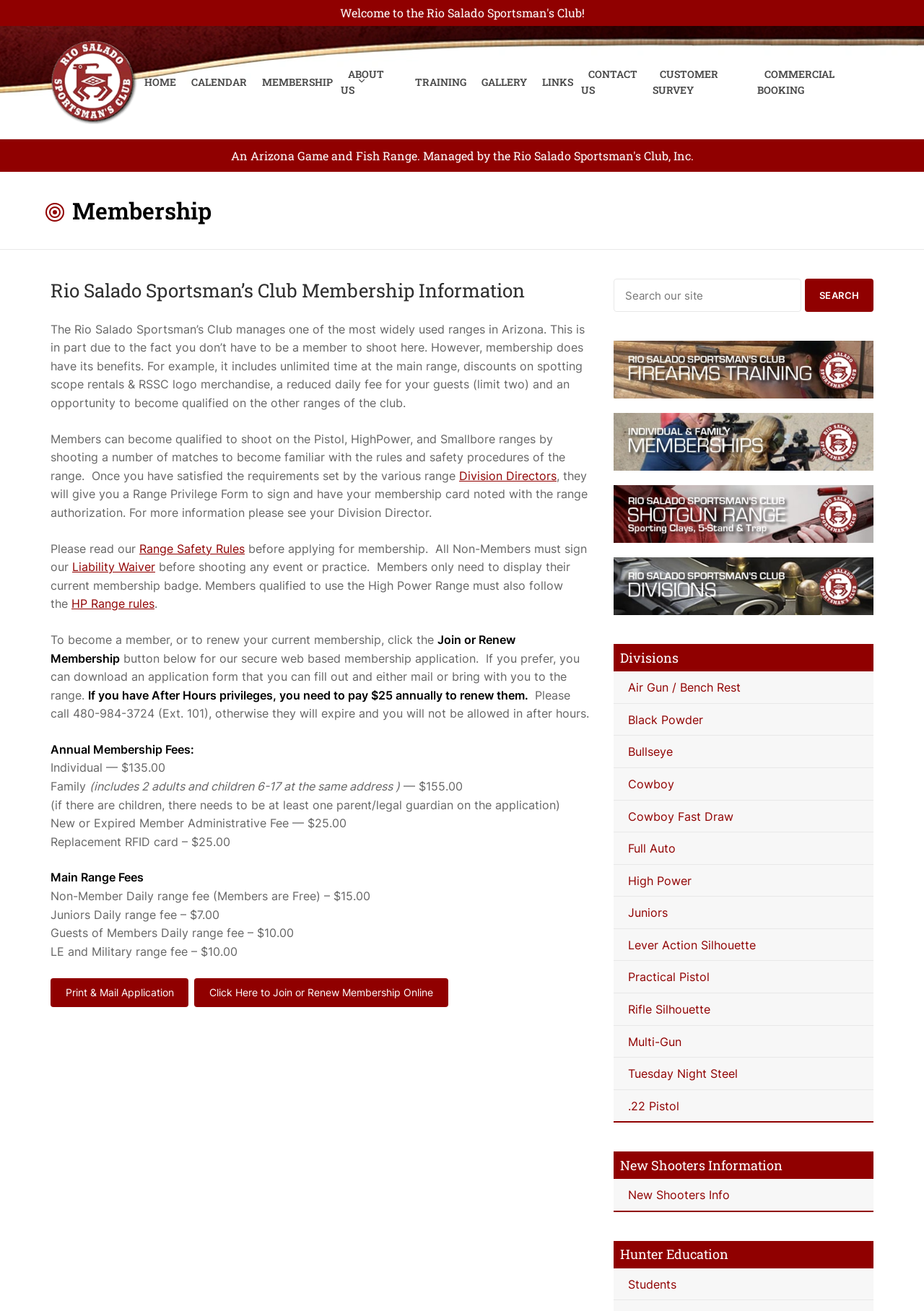Identify the bounding box coordinates of the area you need to click to perform the following instruction: "Explore WHO WE ARE".

None